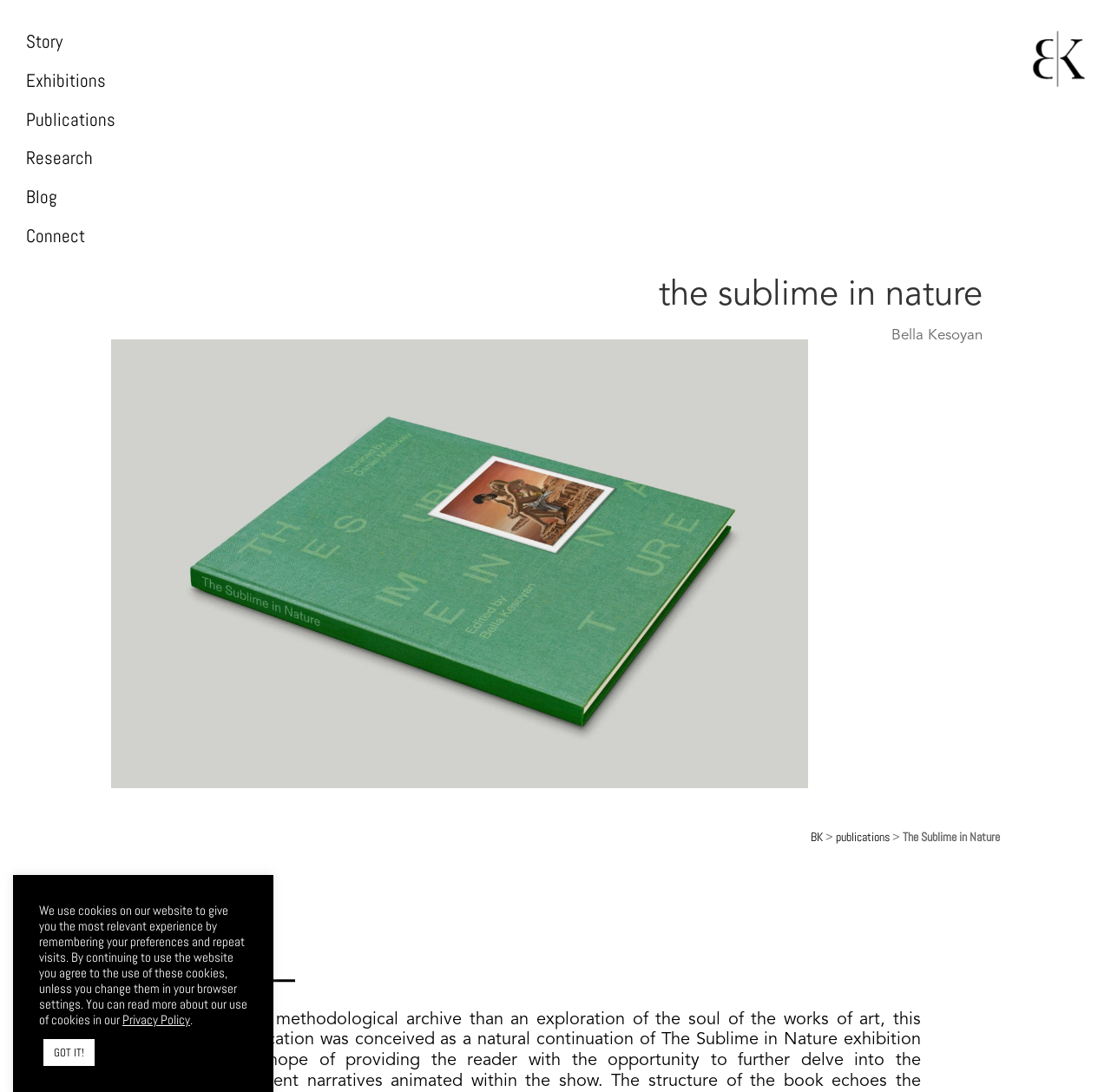Identify and provide the text of the main header on the webpage.

the sublime in nature